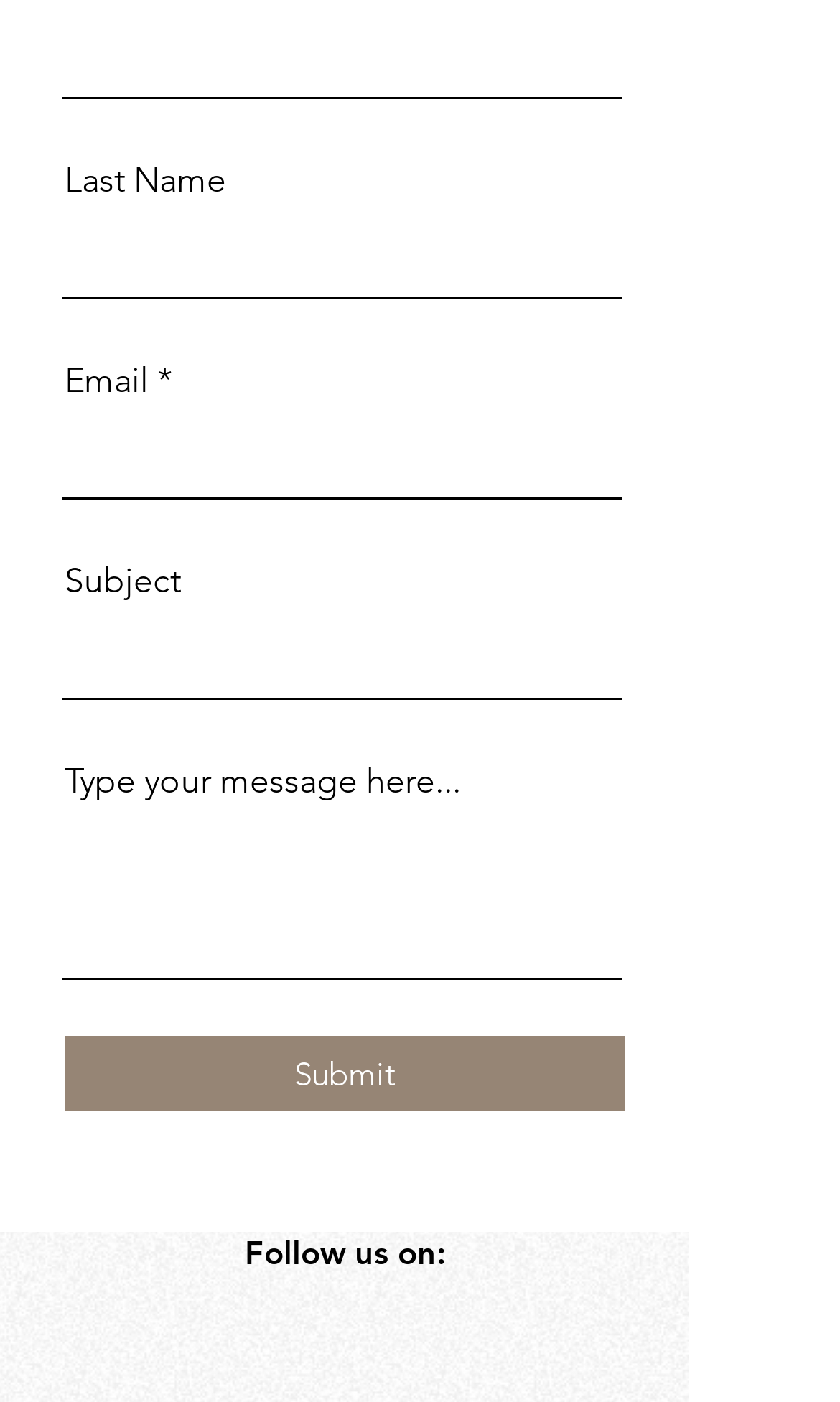Can you specify the bounding box coordinates for the region that should be clicked to fulfill this instruction: "Input email address".

[0.074, 0.298, 0.741, 0.356]